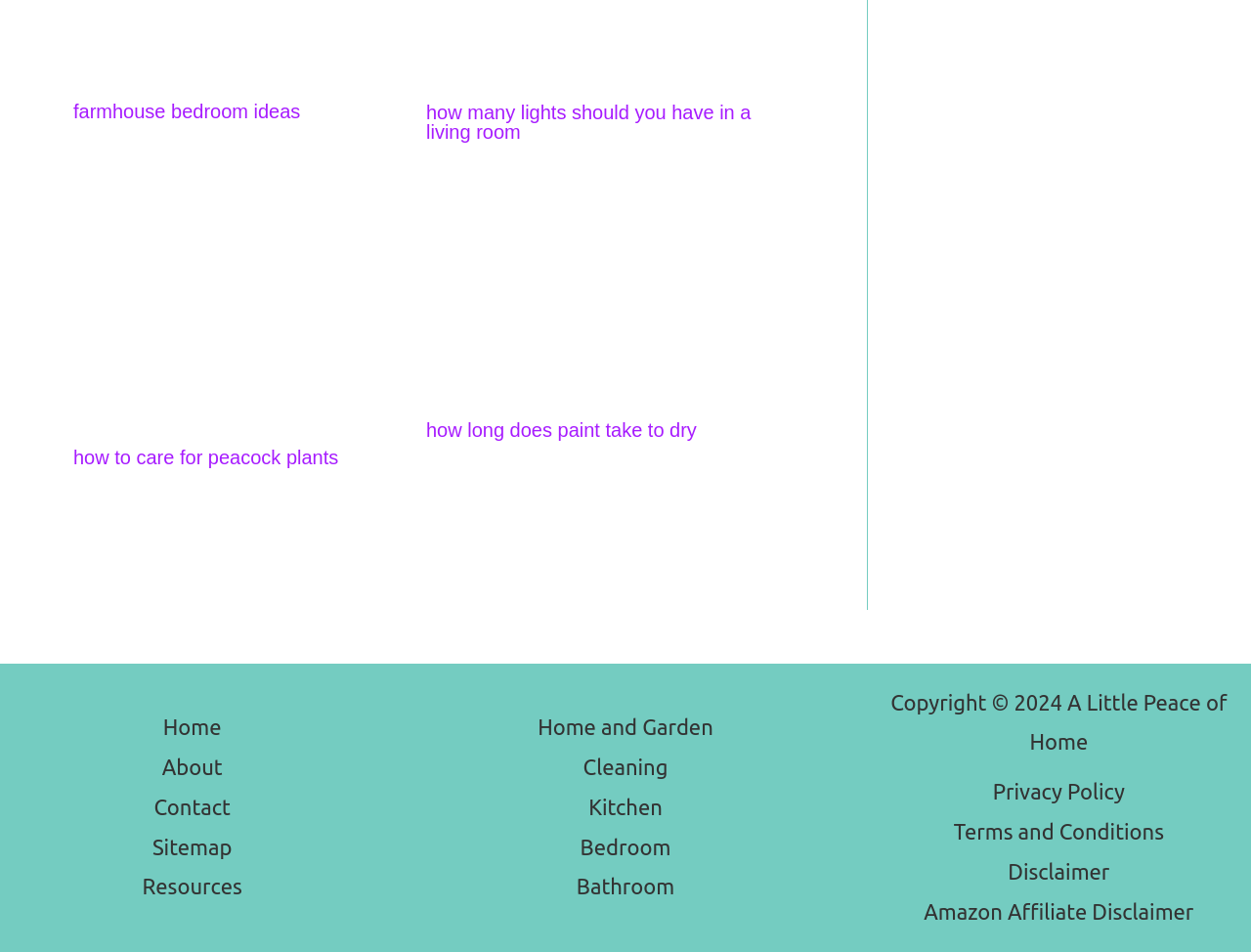Utilize the details in the image to thoroughly answer the following question: What is the topic of the first article?

I looked at the first 'article' element [103] and found a 'heading' element [986] with the text 'how to care for peacock plants'. This suggests that the topic of the first article is peacock plants.